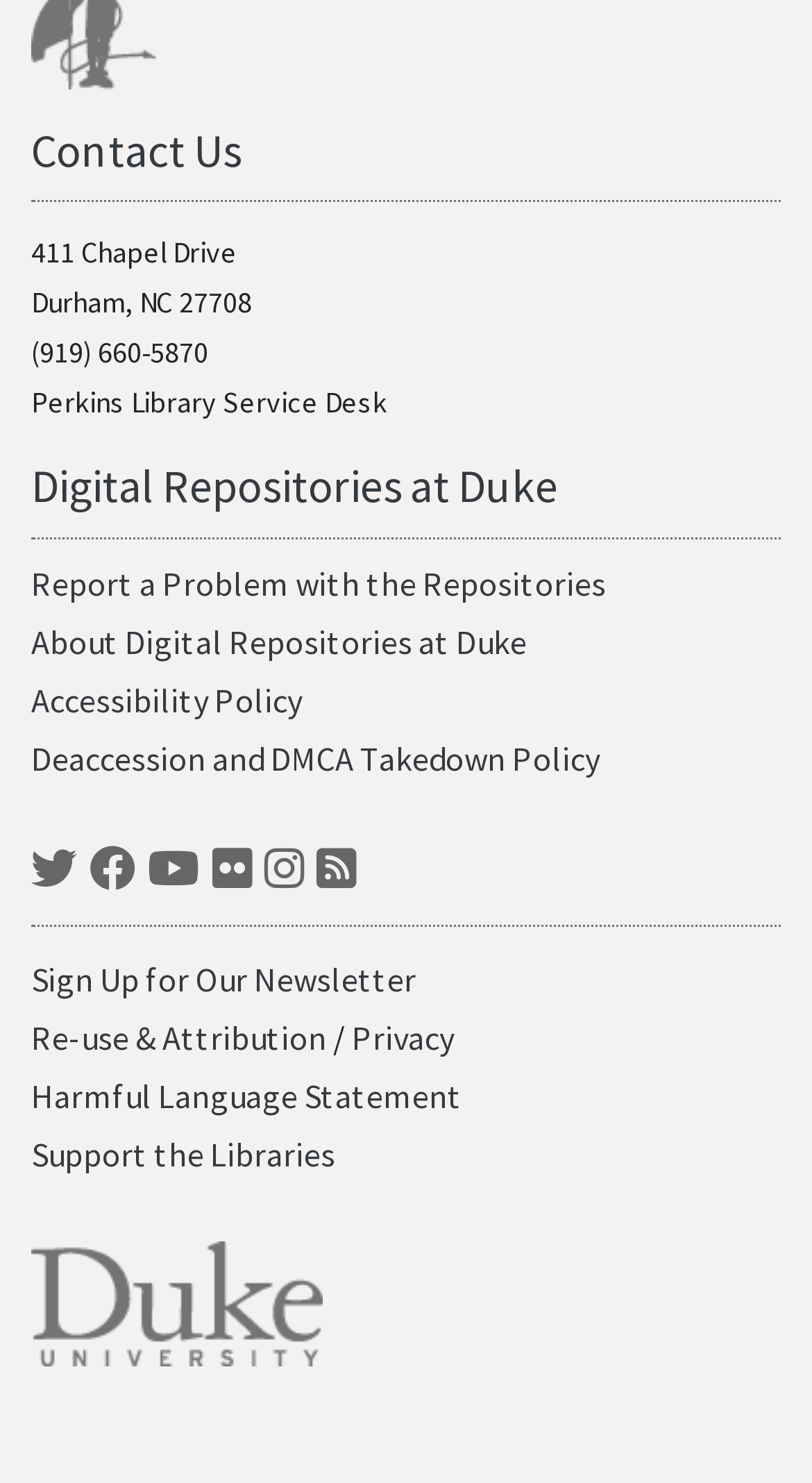Determine the bounding box of the UI element mentioned here: "Related changes". The coordinates must be in the format [left, top, right, bottom] with values ranging from 0 to 1.

None